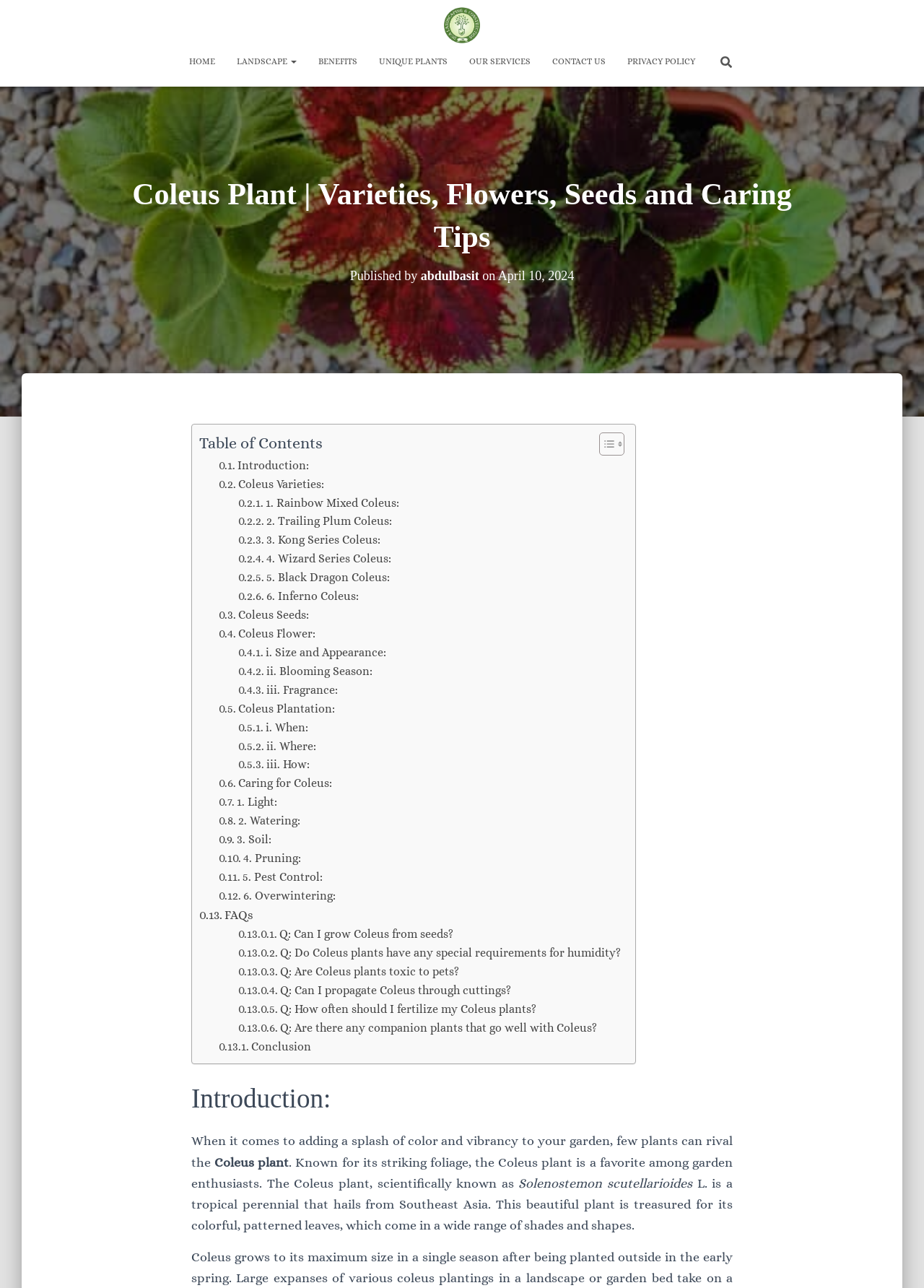Construct a thorough caption encompassing all aspects of the webpage.

This webpage is about the Coleus plant, providing information on its varieties, flowers, seeds, and caring tips. At the top, there is a navigation bar with links to "HOME", "LANDSCAPE", "BENEFITS", "UNIQUE PLANTS", "OUR SERVICES", "CONTACT US", and "PRIVACY POLICY". Next to the navigation bar, there is a search bar with a magnifying glass icon.

Below the navigation bar, there is a heading that reads "Coleus Plant | Varieties, Flowers, Seeds and Caring Tips" followed by the publication information, including the author's name and date. 

On the left side of the page, there is a table of contents with links to different sections, including "Introduction", "Coleus Varieties", "Coleus Seeds", "Coleus Flower", "Coleus Plantation", "Caring for Coleus", and "FAQs". Each section has multiple subheadings with links to more specific topics.

The main content of the page starts with an introduction to the Coleus plant, describing its striking foliage and popularity among garden enthusiasts. The text is divided into paragraphs, with some sentences highlighted in bold font. There are no images on this page, but there are icons and buttons throughout the navigation and table of contents sections.

At the bottom of the page, there is a conclusion section and a button with an unknown function.